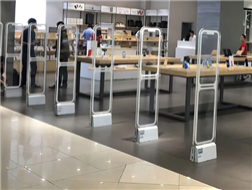What blends with the store's aesthetic?
Using the image as a reference, deliver a detailed and thorough answer to the question.

The sleek, modern design of the EAS gates blends with the store's aesthetic, emphasizing the blend of technology and retail experience, which suggests that the store values a modern and technologically advanced shopping environment.